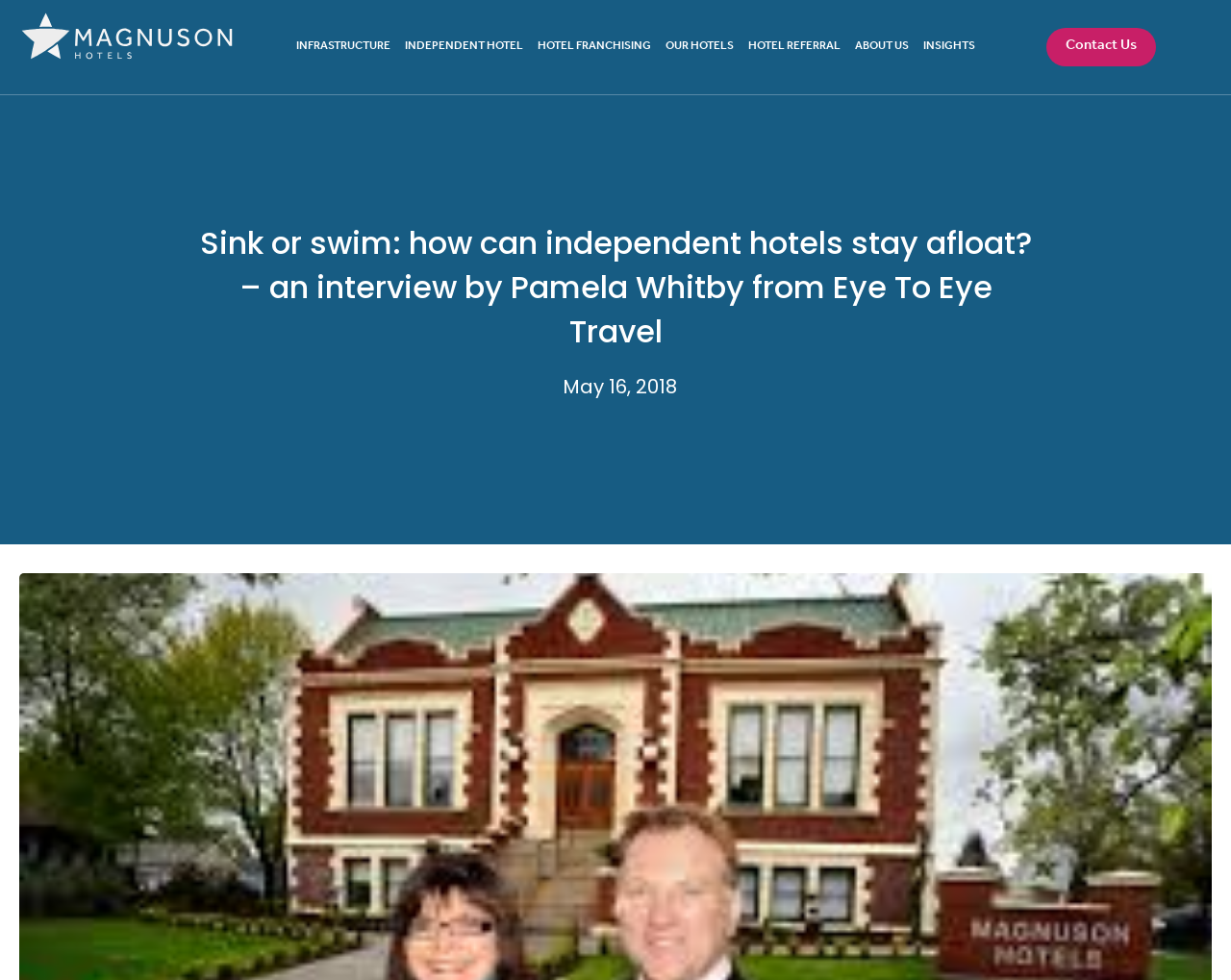Indicate the bounding box coordinates of the clickable region to achieve the following instruction: "Read about hotel franchising."

[0.436, 0.03, 0.529, 0.066]